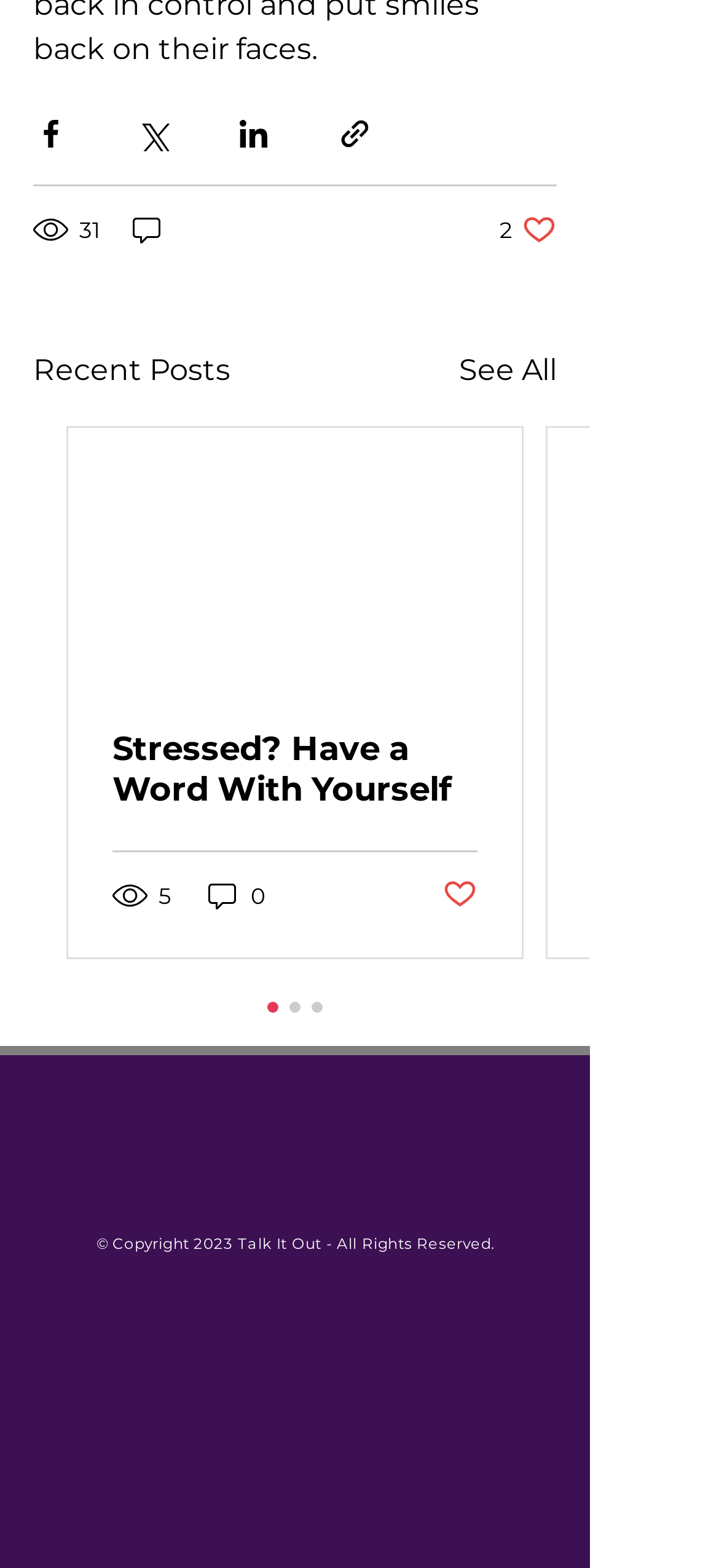Please specify the bounding box coordinates of the clickable region to carry out the following instruction: "Download on the app". The coordinates should be four float numbers between 0 and 1, in the format [left, top, right, bottom].

[0.177, 0.69, 0.382, 0.722]